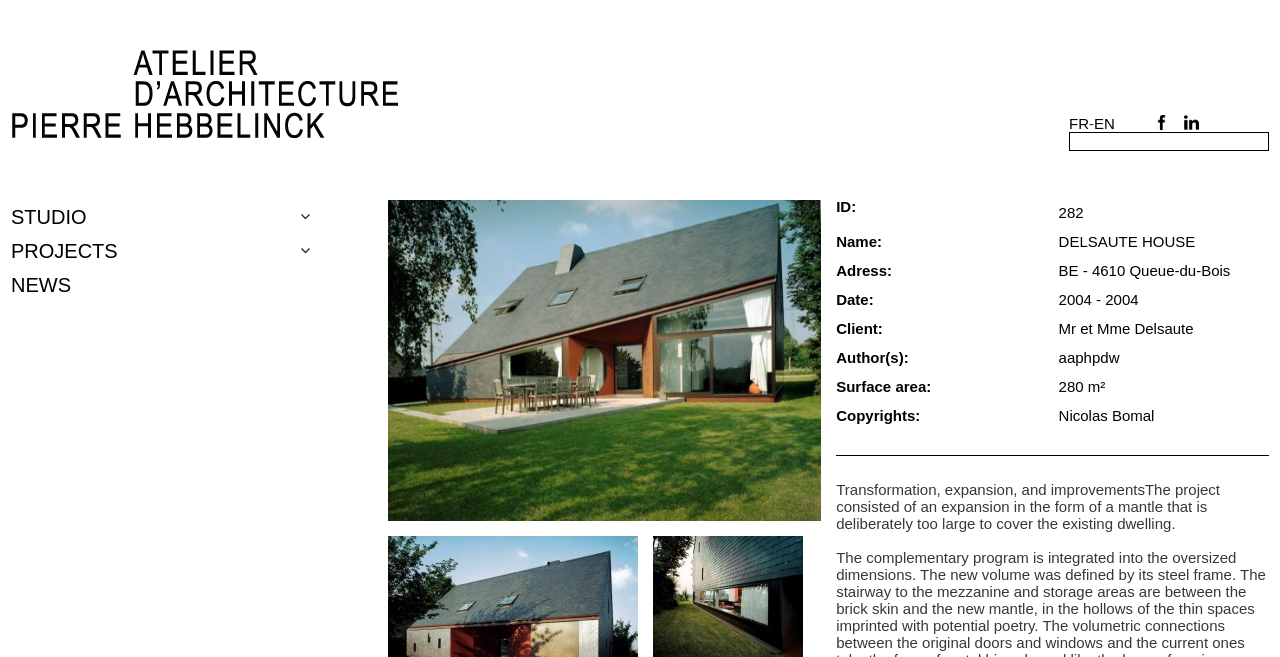What is the address of the project?
Provide a fully detailed and comprehensive answer to the question.

The address of the project is determined by the text 'BE - 4610 Queue-du-Bois' which is located in the table cell of the layout table, under the column 'Adress:'.